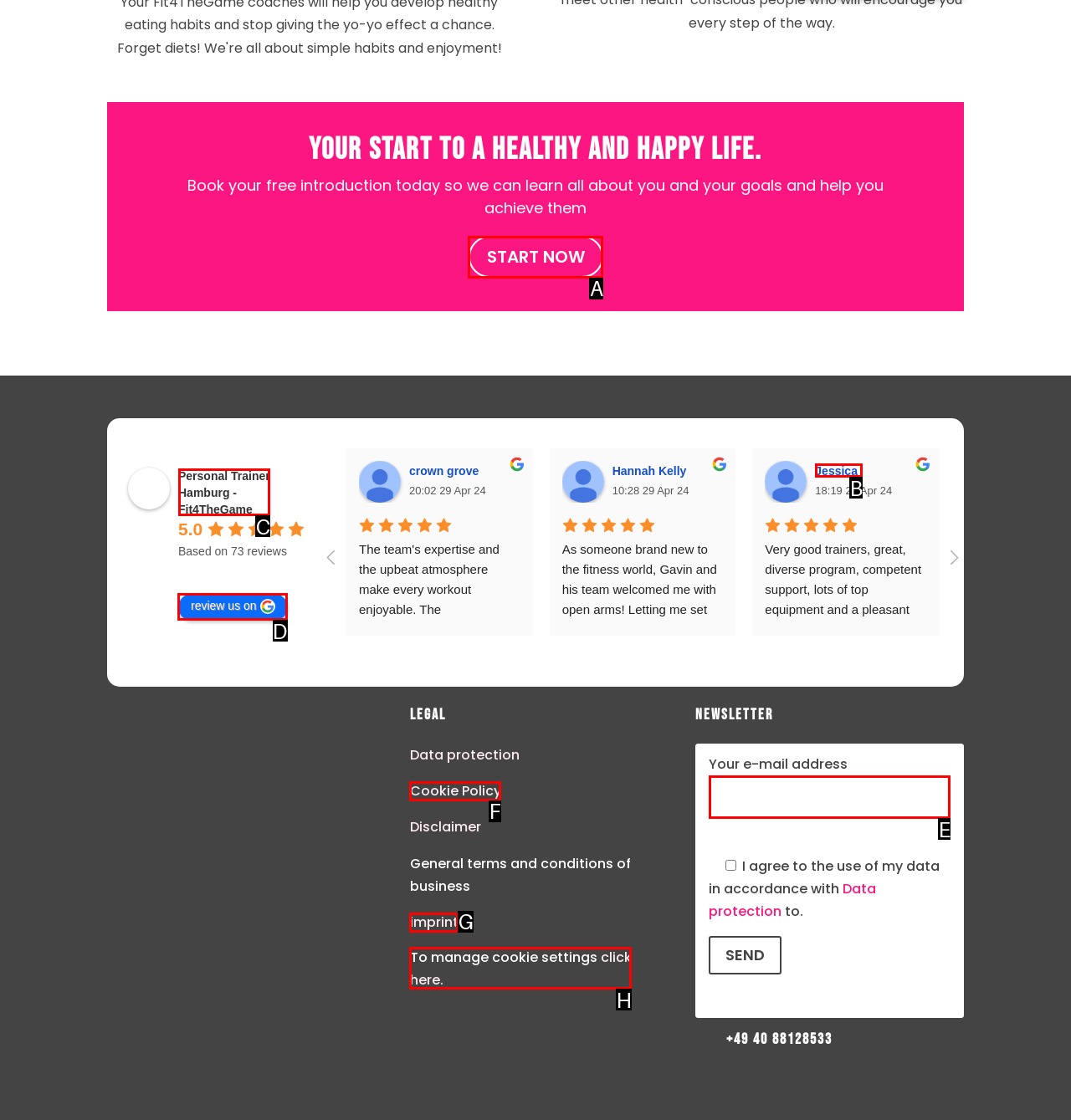Which option should be clicked to execute the task: Review us on Google?
Reply with the letter of the chosen option.

D